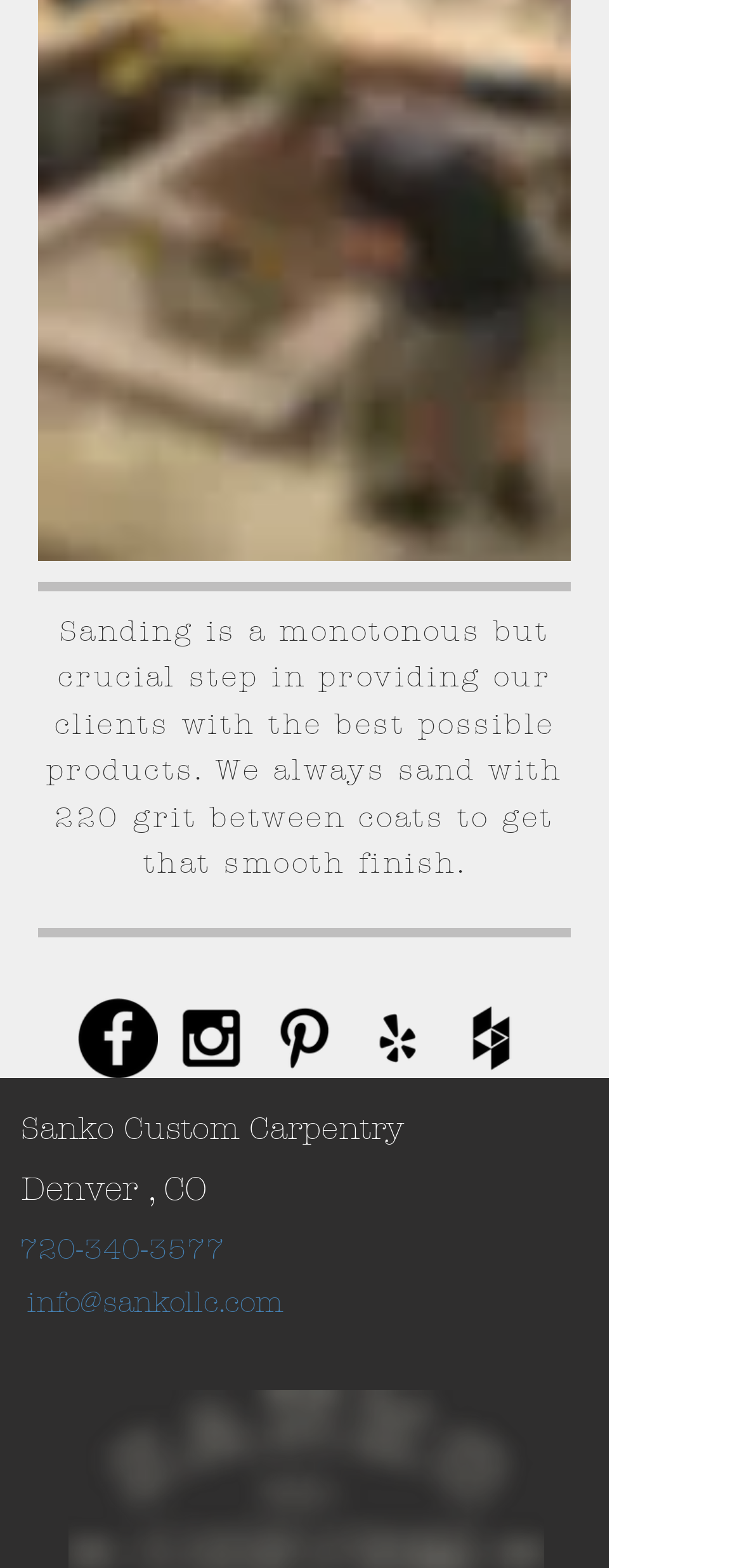Identify the bounding box for the UI element described as: "aria-label="Black Instagram Icon"". The coordinates should be four float numbers between 0 and 1, i.e., [left, top, right, bottom].

[0.231, 0.637, 0.338, 0.687]